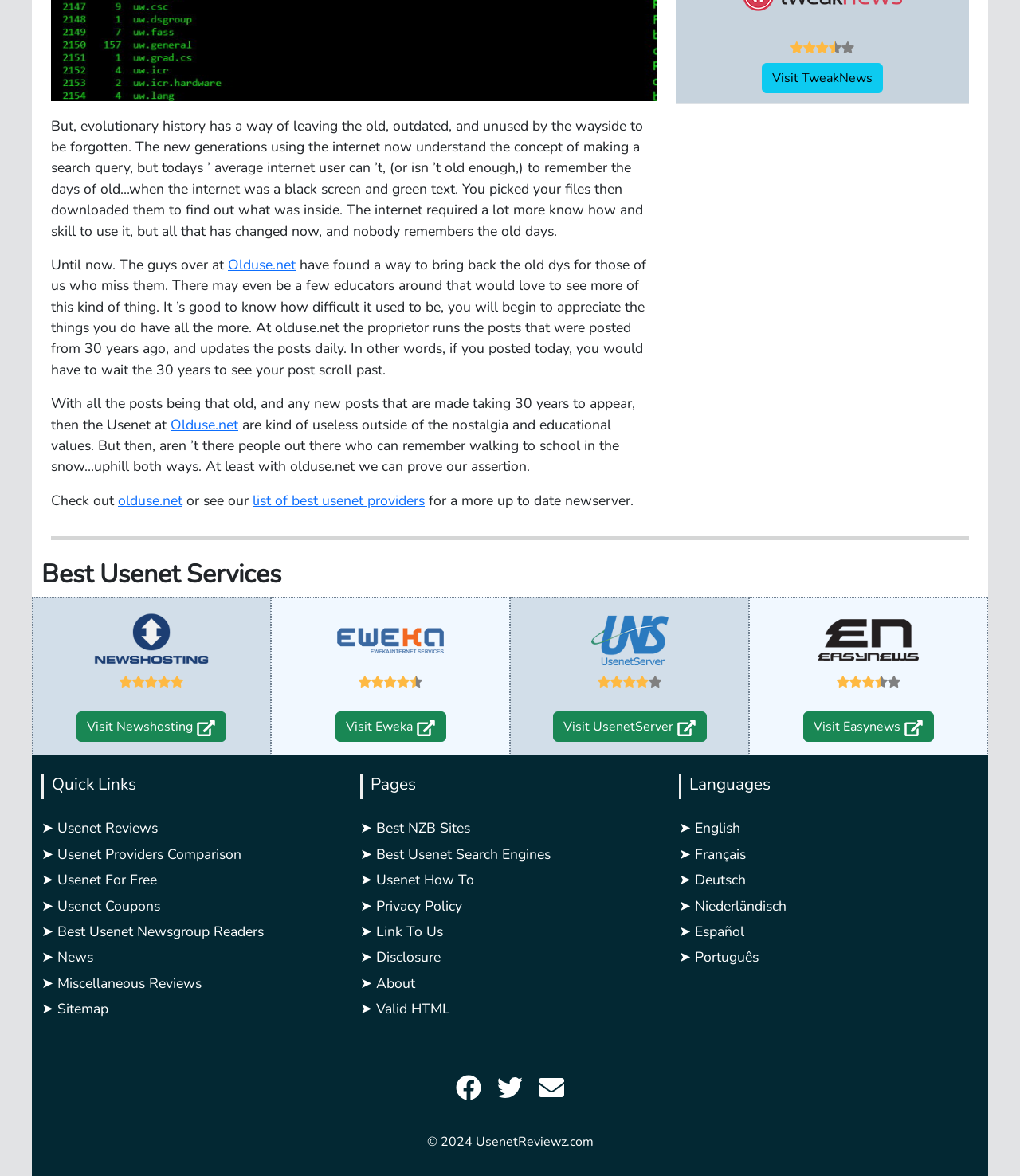Identify the bounding box for the given UI element using the description provided. Coordinates should be in the format (top-left x, top-left y, bottom-right x, bottom-right y) and must be between 0 and 1. Here is the description: parent_node: Visit Eweka

[0.324, 0.535, 0.441, 0.551]